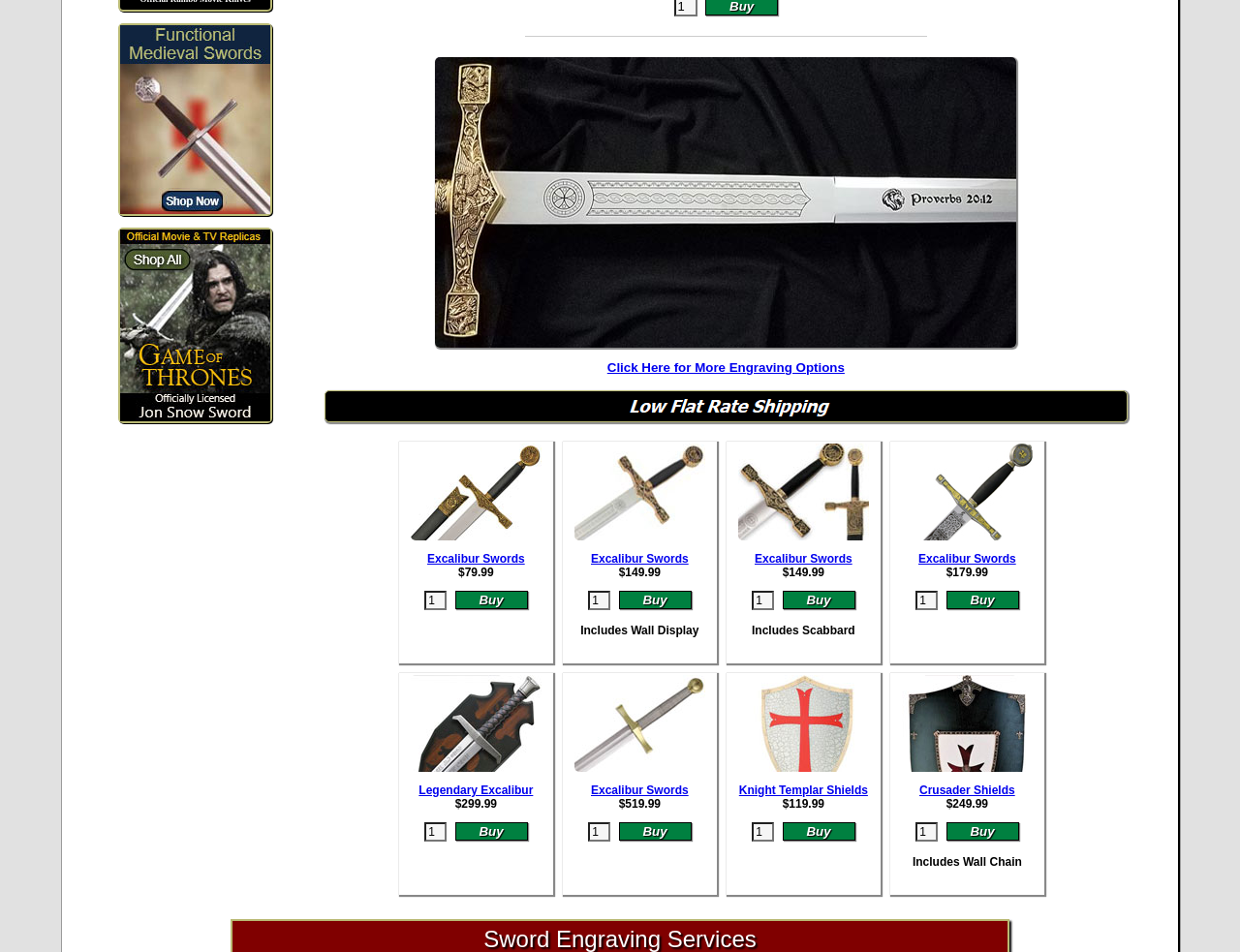Based on the element description, predict the bounding box coordinates (top-left x, top-left y, bottom-right x, bottom-right y) for the UI element in the screenshot: Crusader Shields

[0.741, 0.823, 0.819, 0.837]